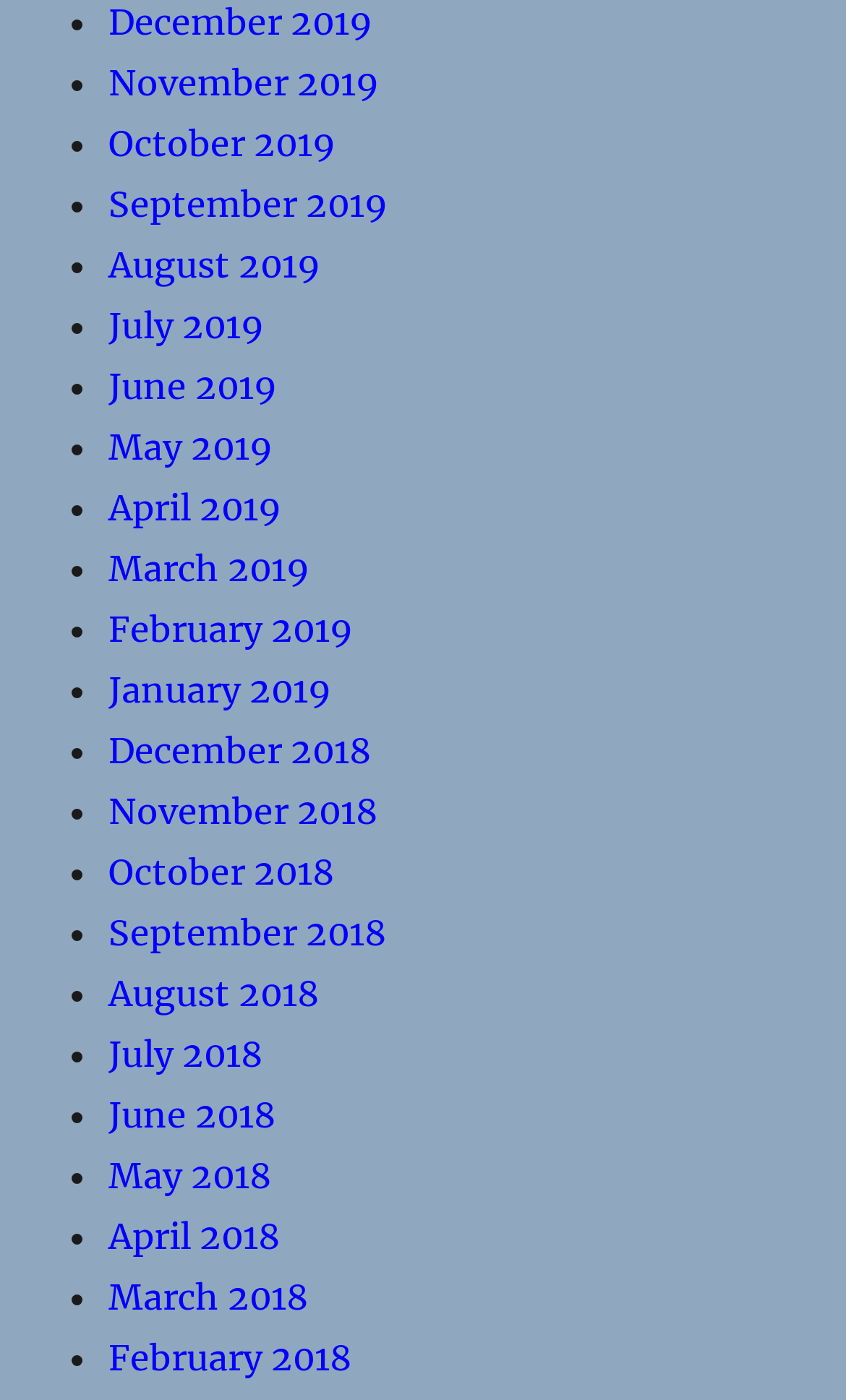Answer the following inquiry with a single word or phrase:
How many months are listed?

24